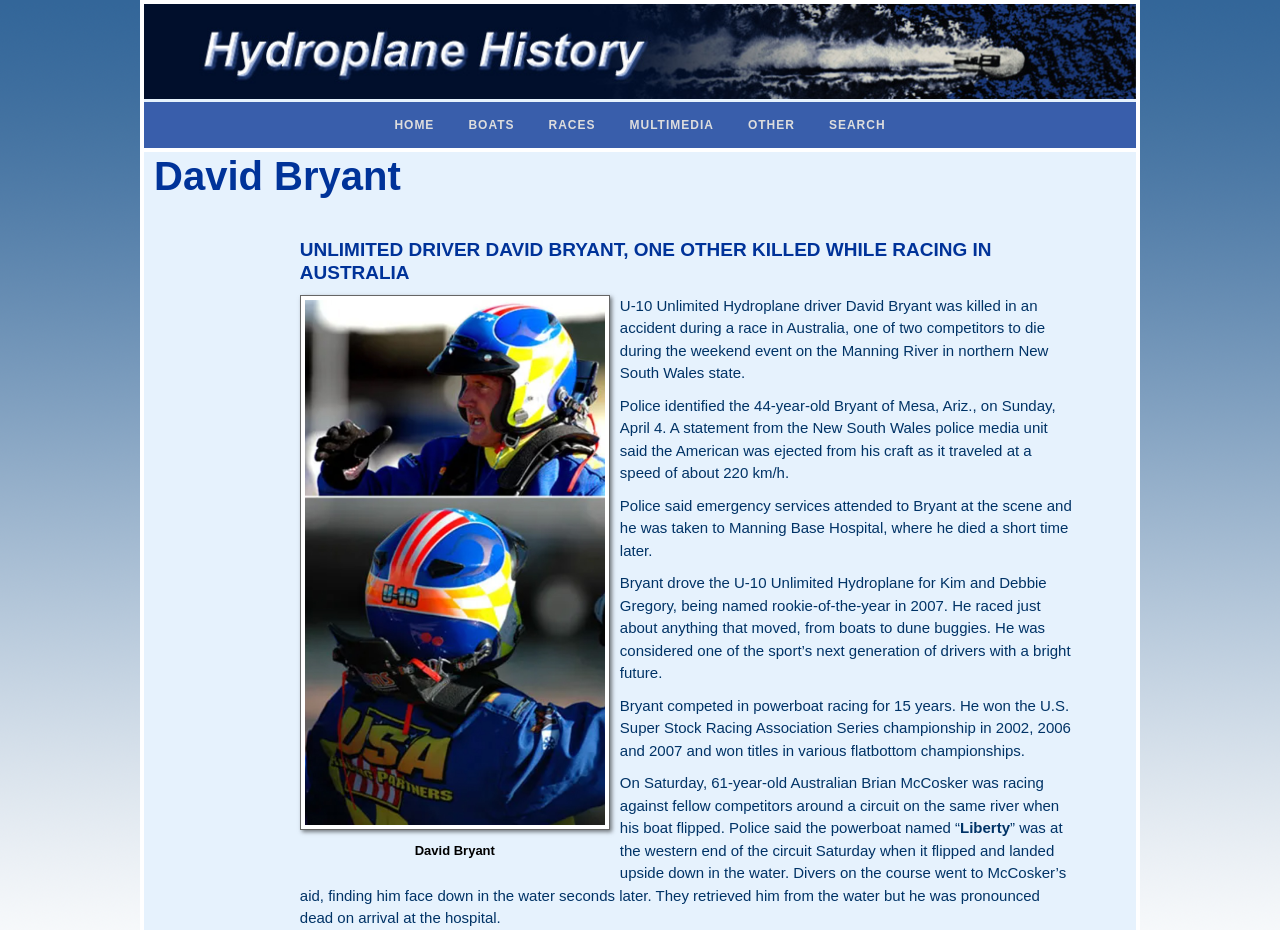What was the speed of David Bryant's craft when he was ejected? Look at the image and give a one-word or short phrase answer.

220 km/h